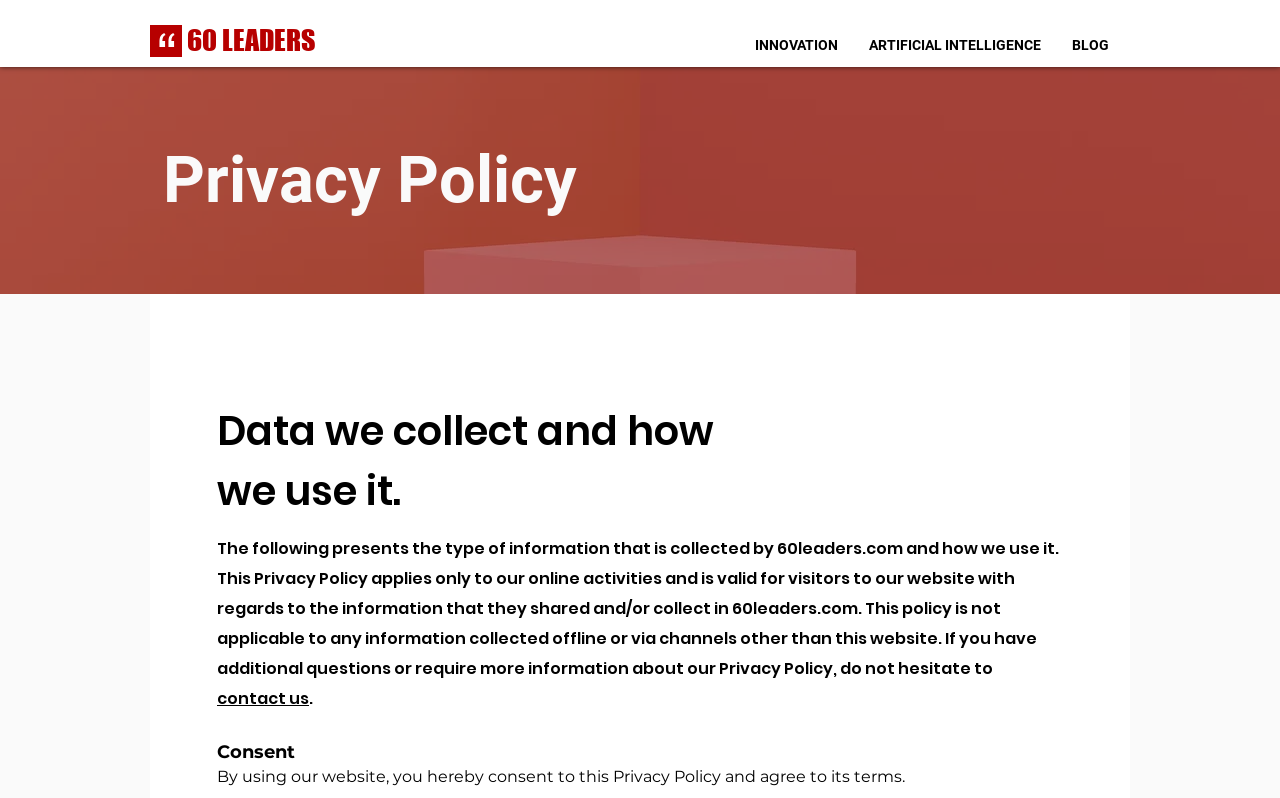Refer to the image and offer a detailed explanation in response to the question: What is the scope of this Privacy Policy?

The webpage explicitly states that 'This policy is not applicable to any information collected offline or via channels other than this website.' This suggests that the Privacy Policy only applies to user activities on this website and does not extend to offline or other online channels.